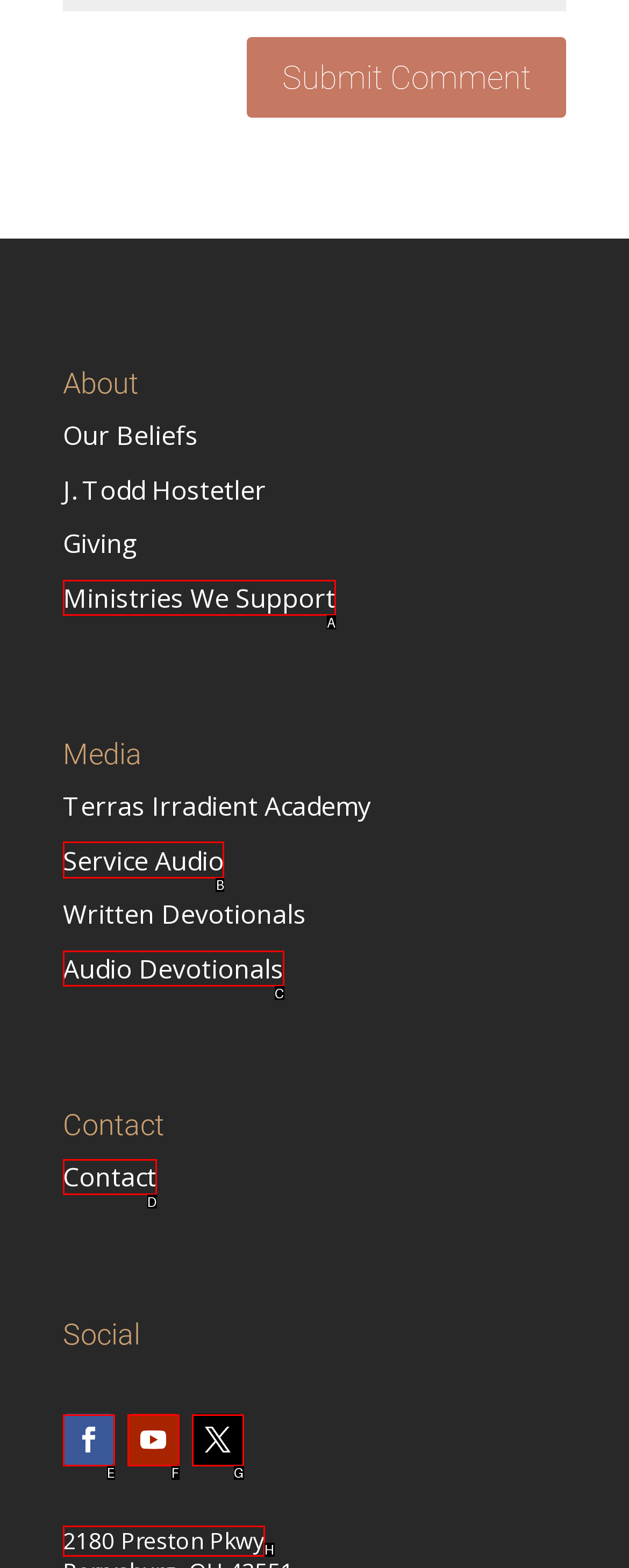Select the appropriate letter to fulfill the given instruction: View 'Service Audio' media
Provide the letter of the correct option directly.

B